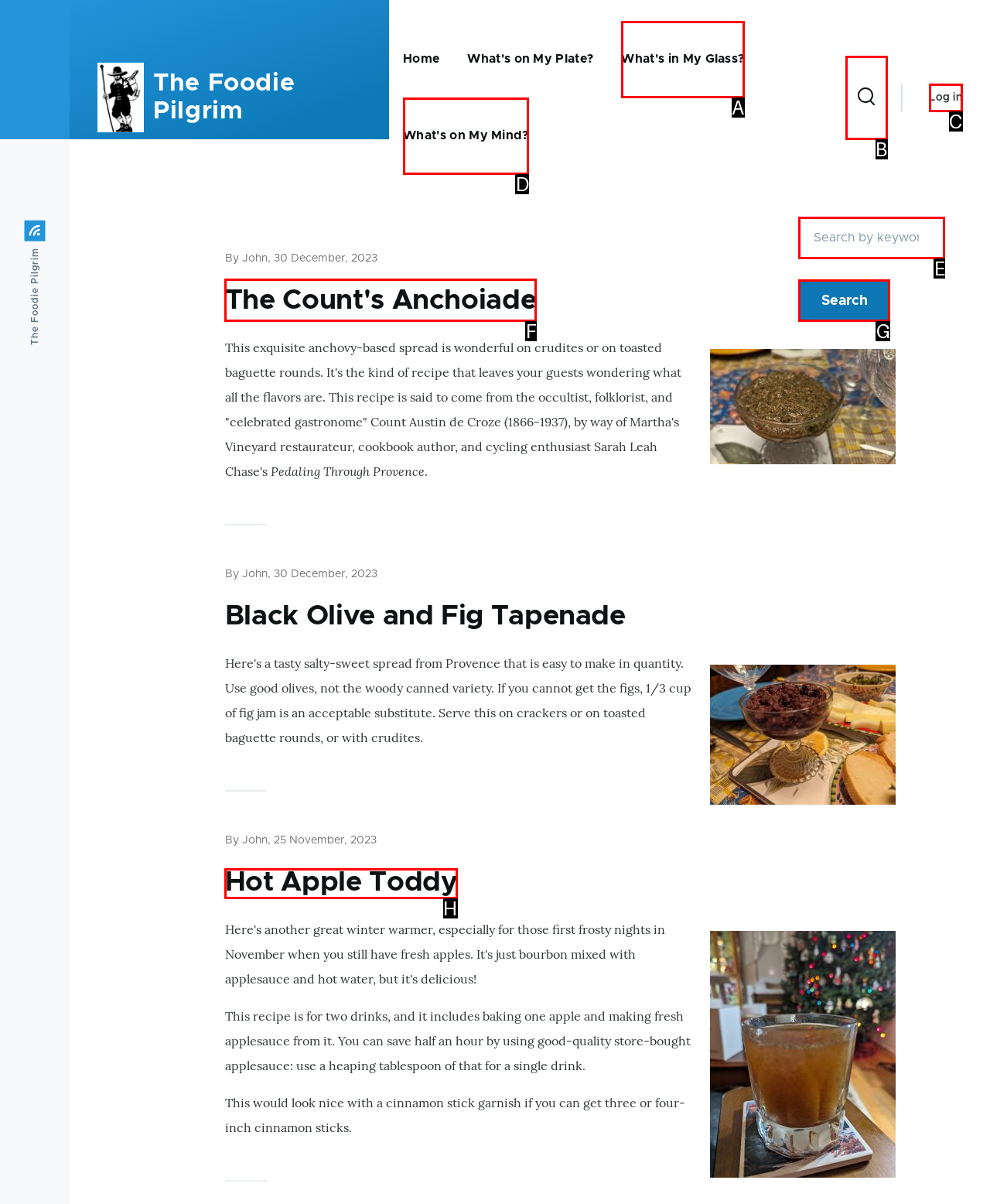What option should I click on to execute the task: go to ANU Film Group homepage? Give the letter from the available choices.

None